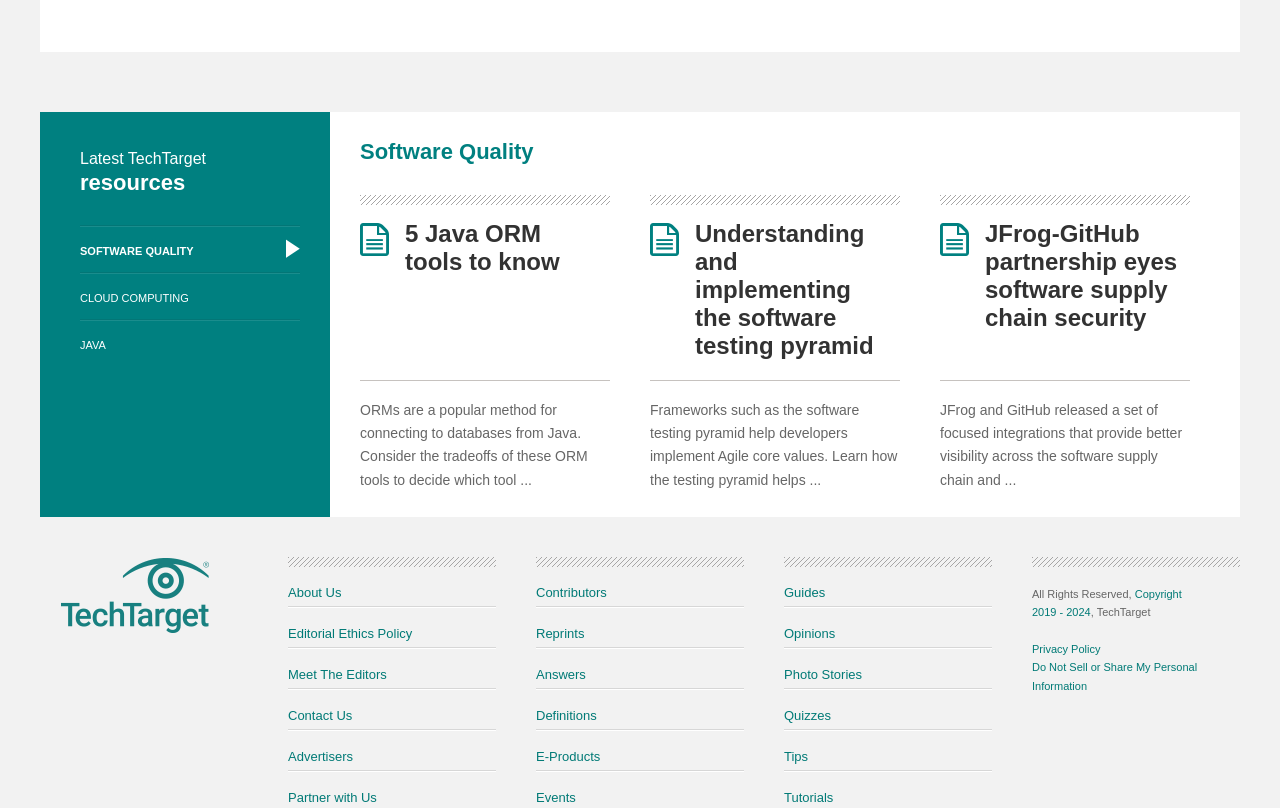Identify the bounding box coordinates of the part that should be clicked to carry out this instruction: "Contact 'Us'".

[0.225, 0.53, 0.275, 0.548]